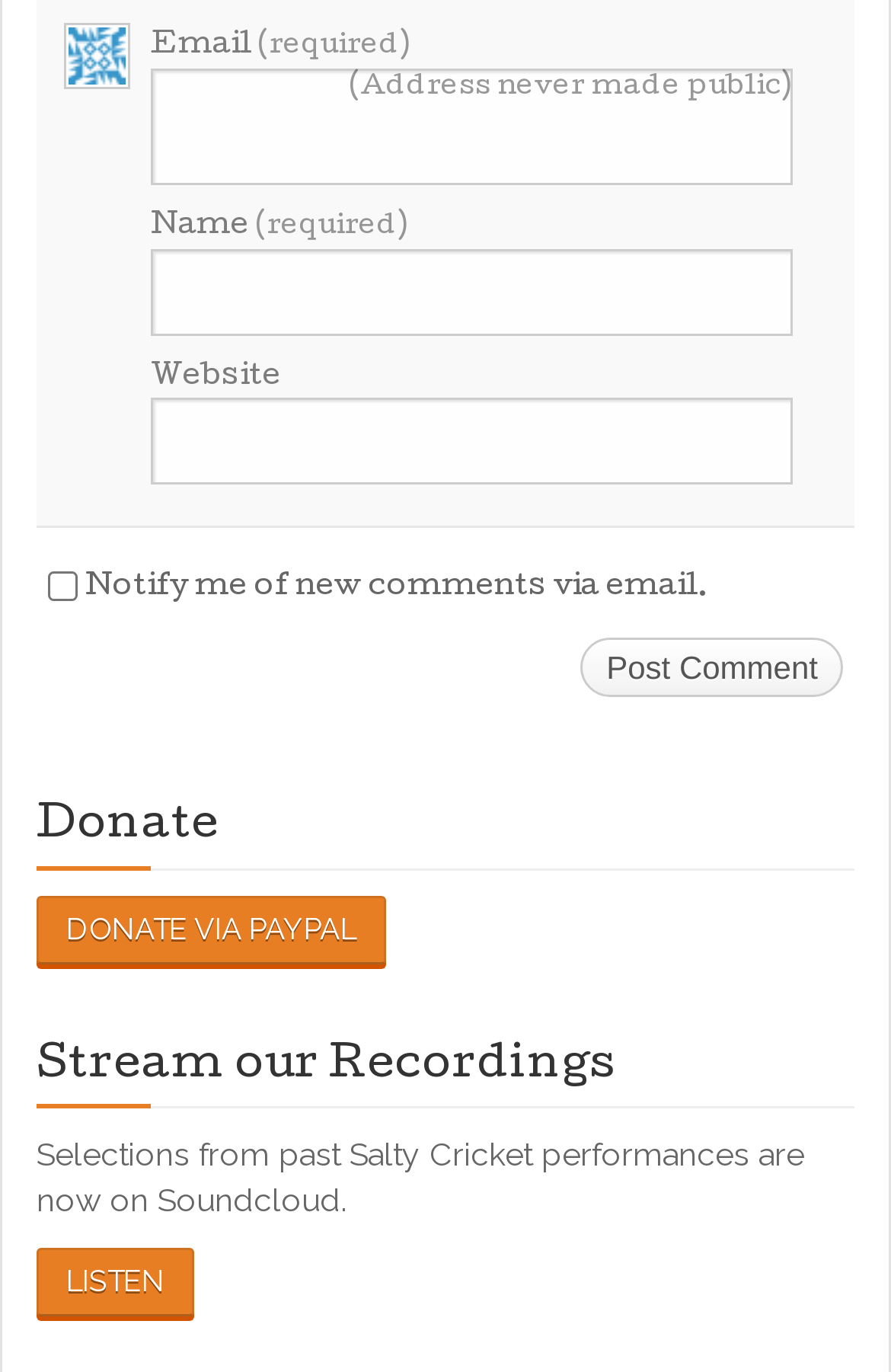What is the platform mentioned for streaming recordings?
Using the screenshot, give a one-word or short phrase answer.

Soundcloud